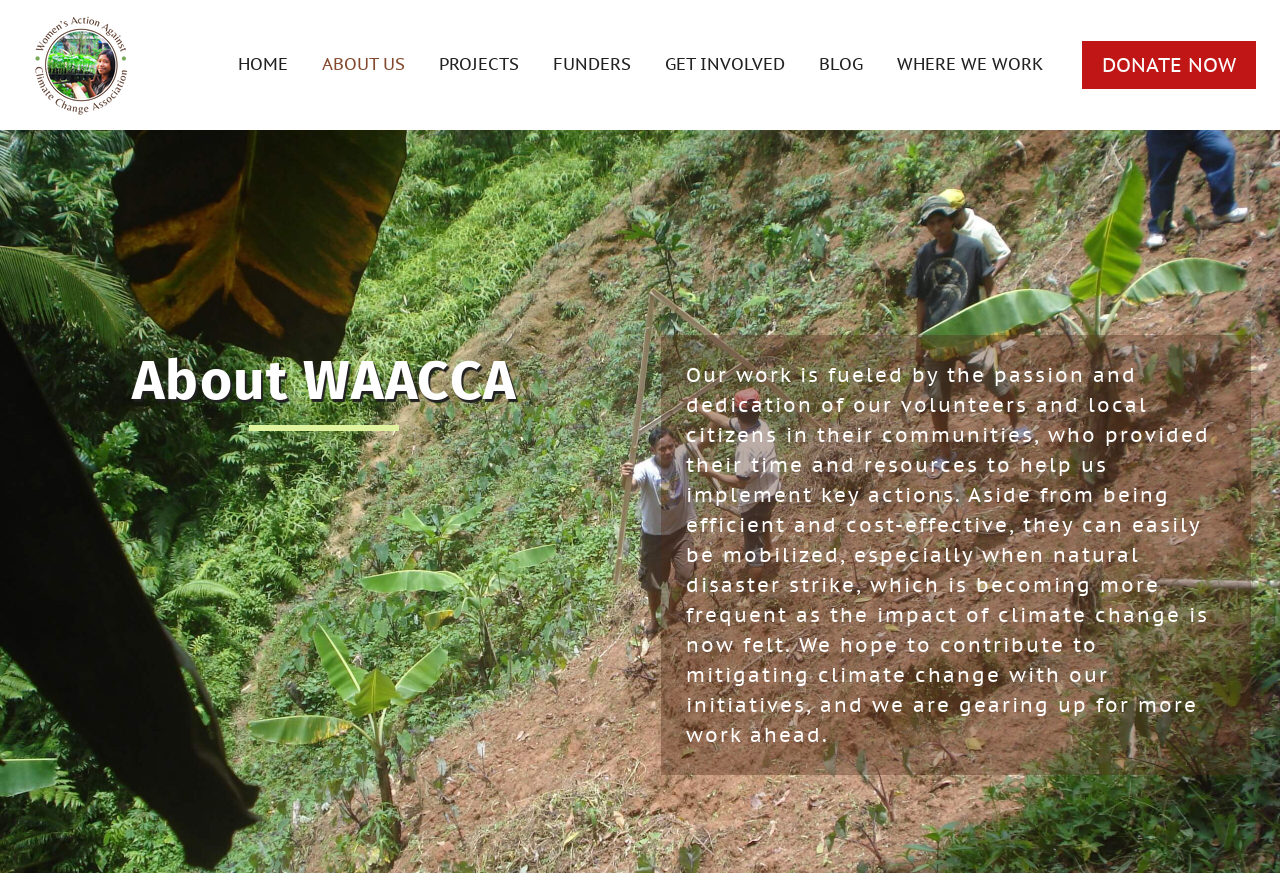Find the bounding box coordinates of the element to click in order to complete this instruction: "Go to the 'ABOUT US' page". The bounding box coordinates must be four float numbers between 0 and 1, denoted as [left, top, right, bottom].

[0.238, 0.047, 0.329, 0.102]